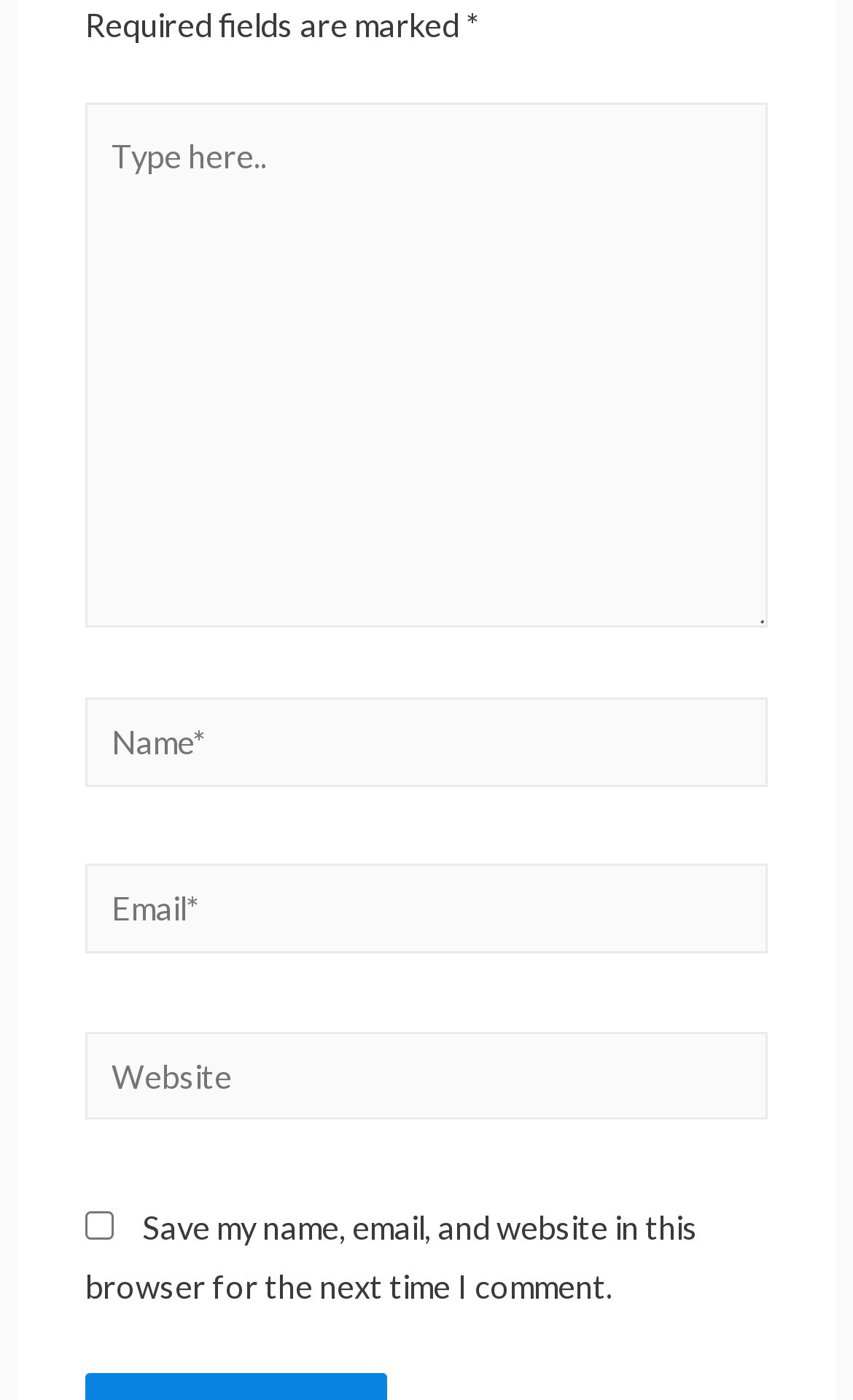Respond with a single word or phrase to the following question:
Is the 'Website' field required?

No